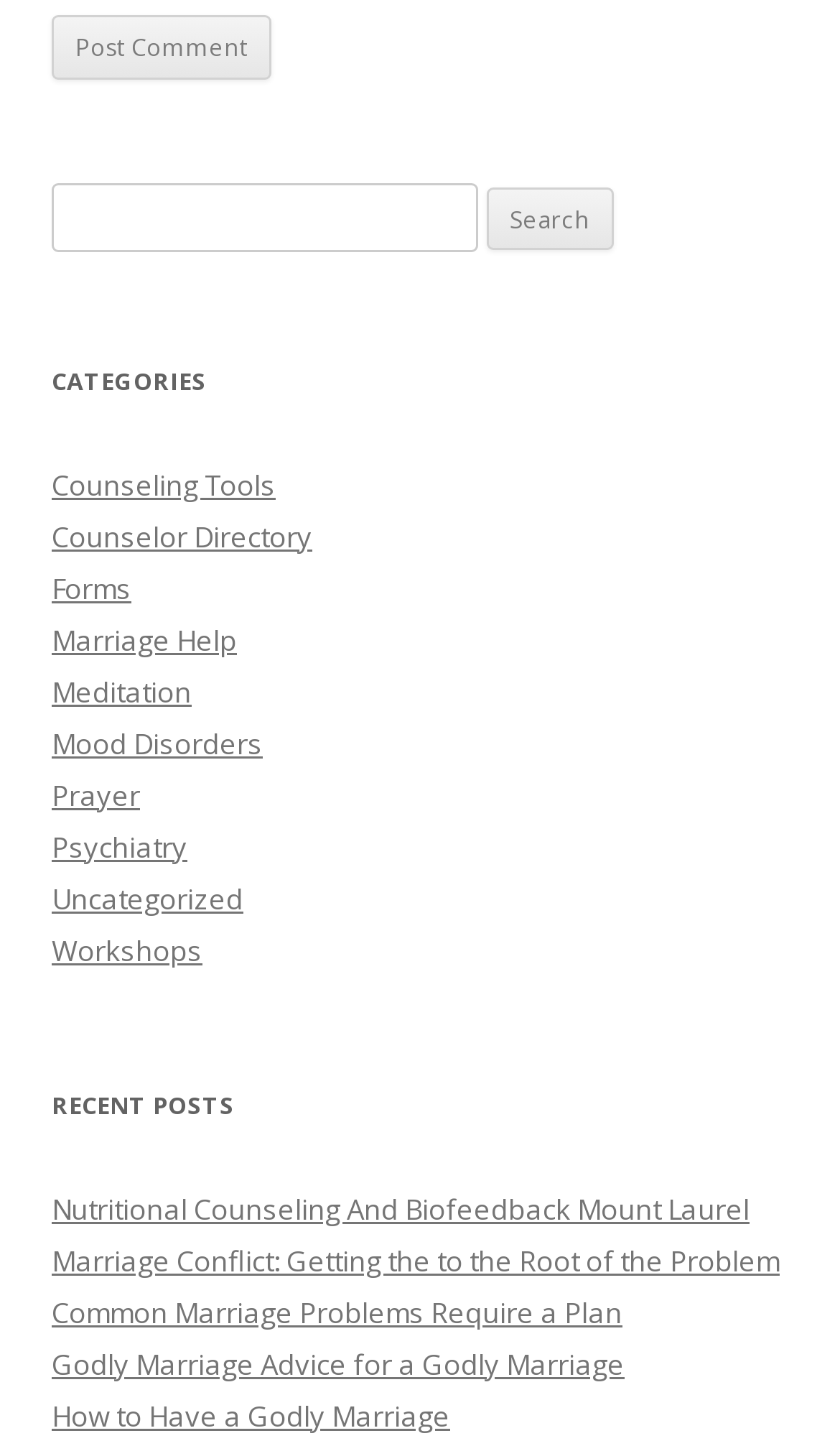Find the bounding box coordinates of the element to click in order to complete this instruction: "View Counseling Tools". The bounding box coordinates must be four float numbers between 0 and 1, denoted as [left, top, right, bottom].

[0.062, 0.321, 0.328, 0.348]